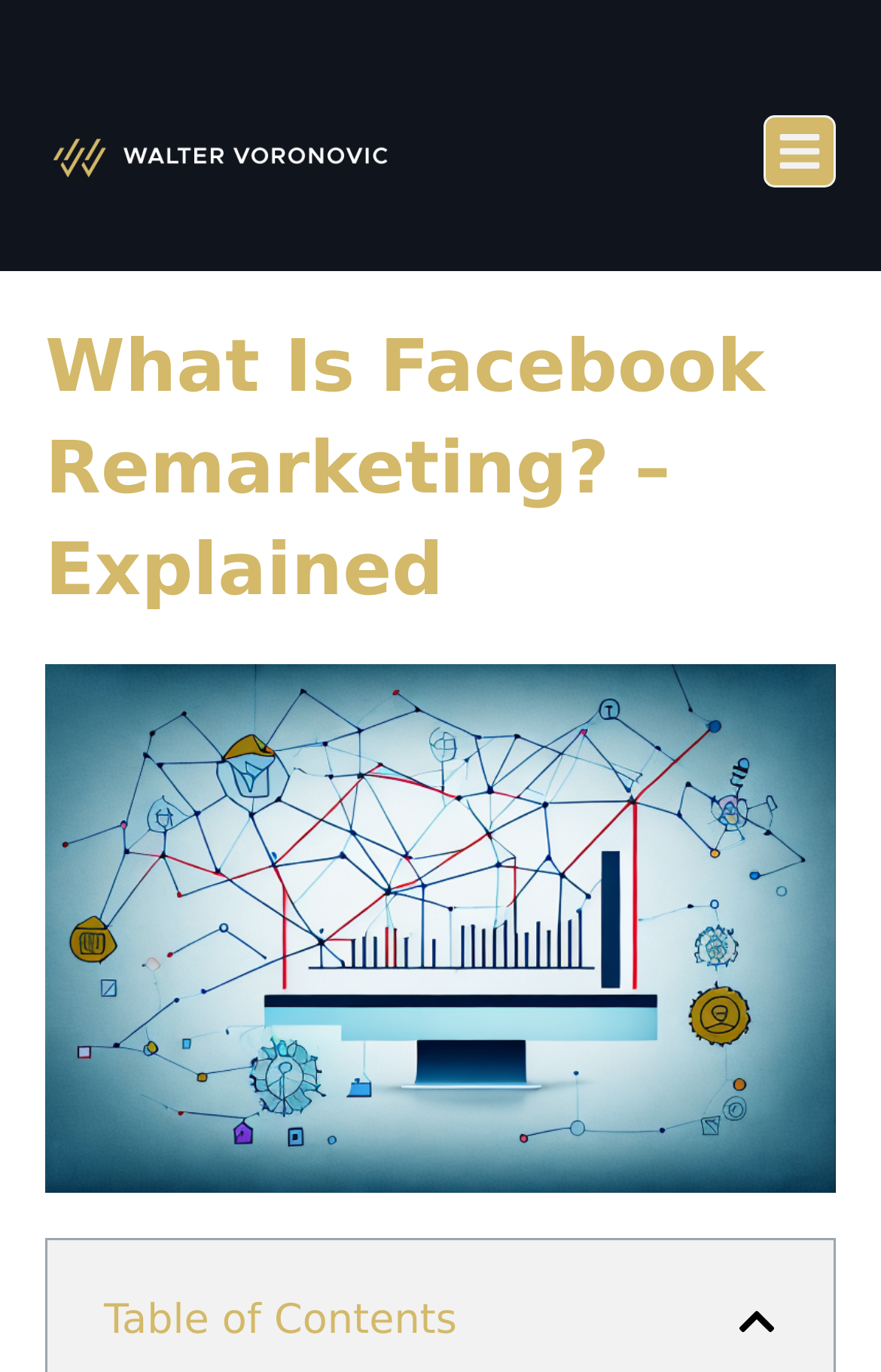Is the menu toggle button expanded?
Refer to the image and answer the question using a single word or phrase.

No